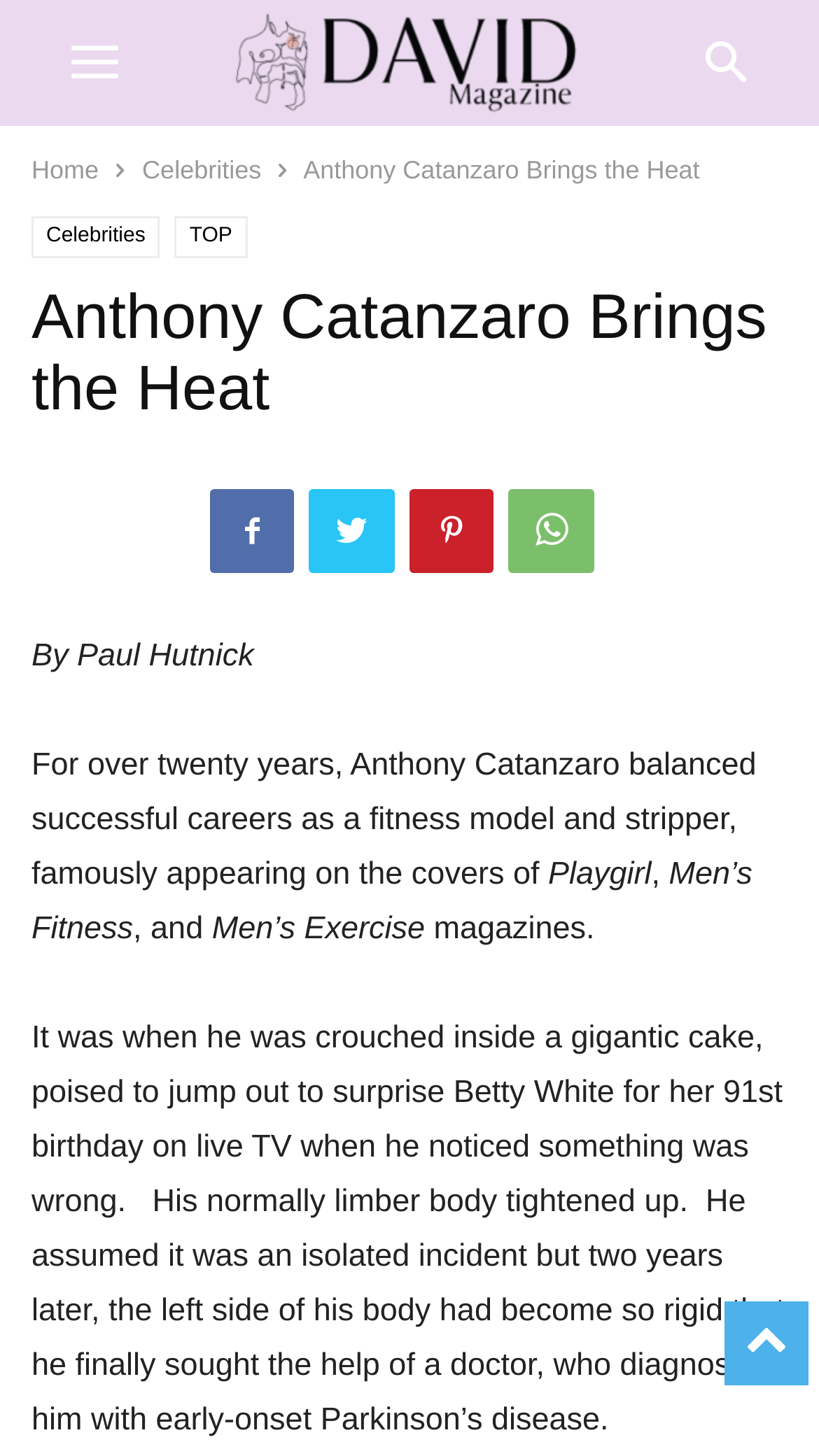What is Anthony Catanzaro's profession?
Please respond to the question thoroughly and include all relevant details.

Based on the text, it is mentioned that Anthony Catanzaro balanced successful careers as a fitness model and stripper, famously appearing on the covers of several magazines.